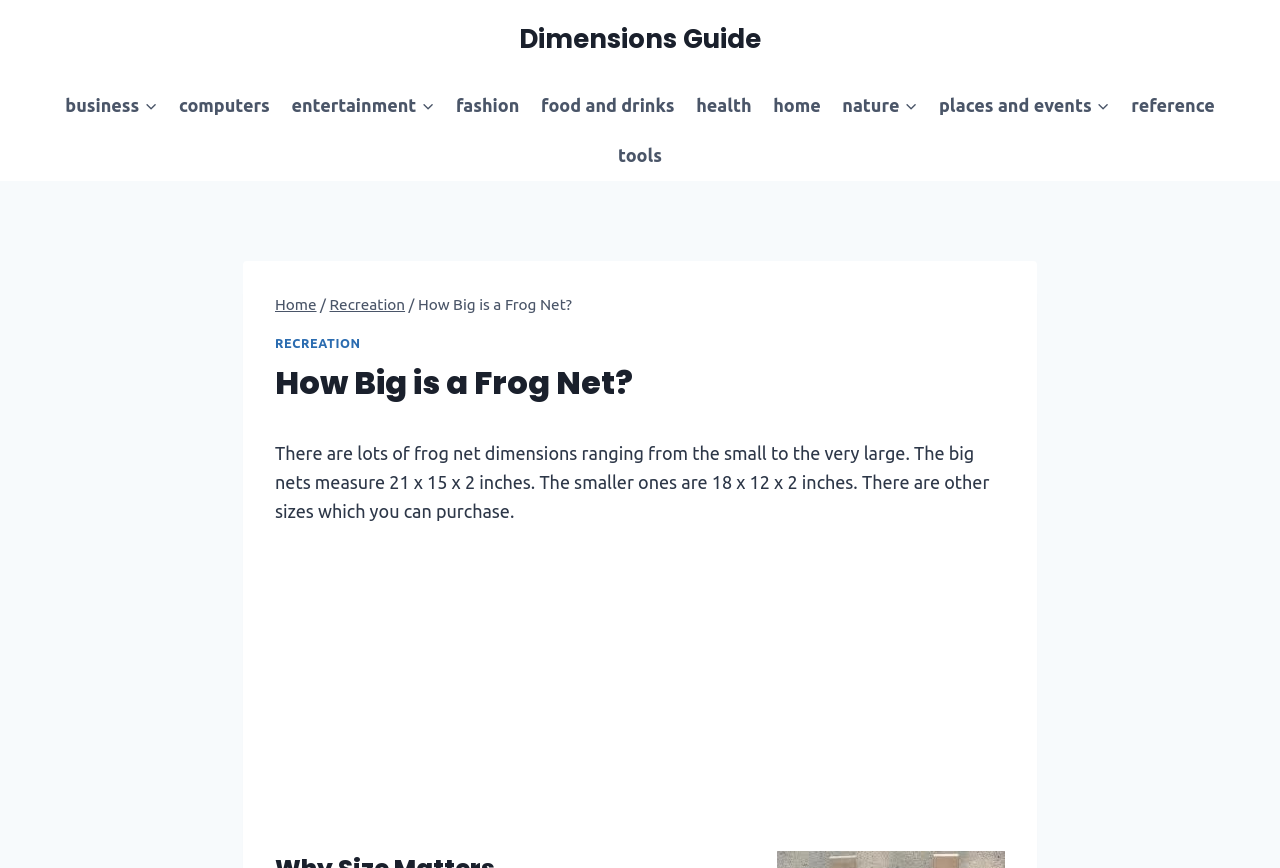Please identify the bounding box coordinates of the area I need to click to accomplish the following instruction: "Go to the 'Nature' category".

[0.65, 0.092, 0.725, 0.15]